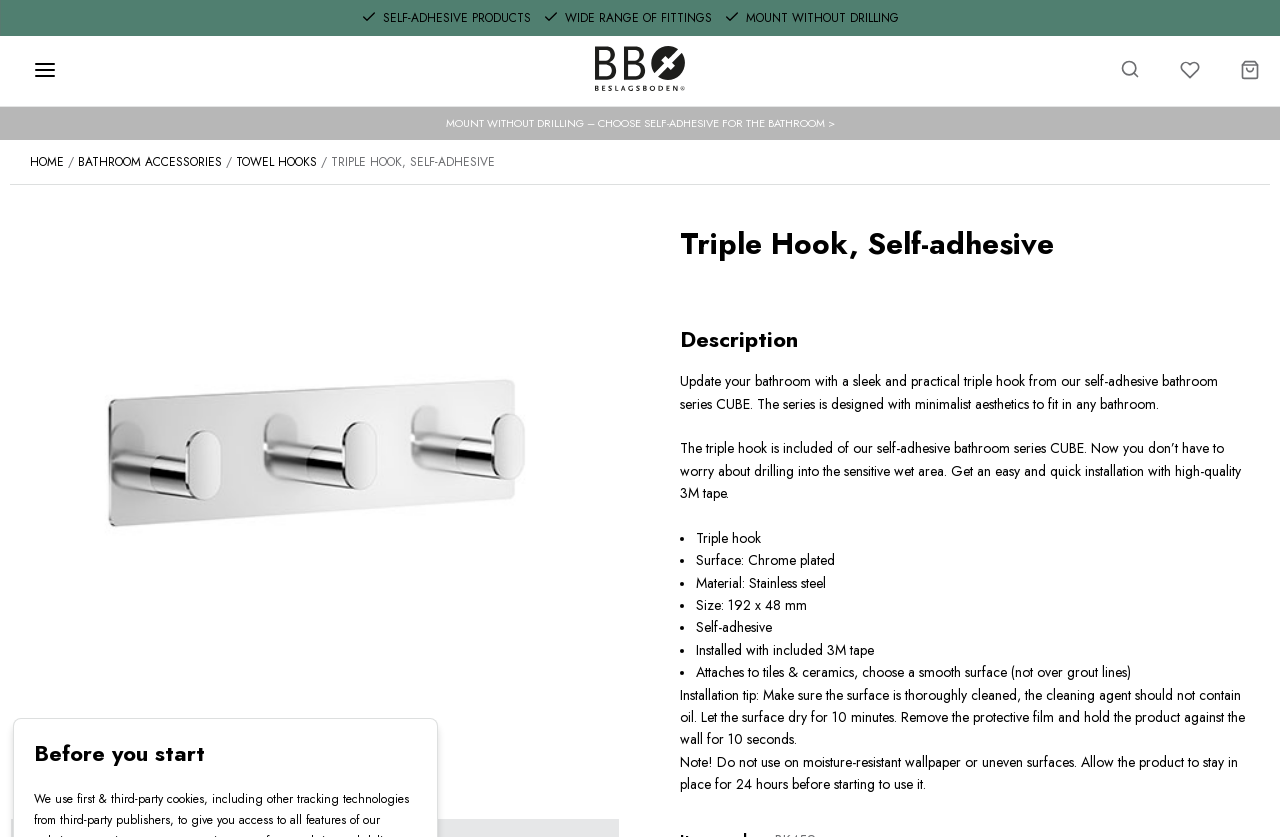Find the bounding box coordinates for the area you need to click to carry out the instruction: "Click the button at the top-right corner". The coordinates should be four float numbers between 0 and 1, indicated as [left, top, right, bottom].

[0.875, 0.07, 0.891, 0.099]